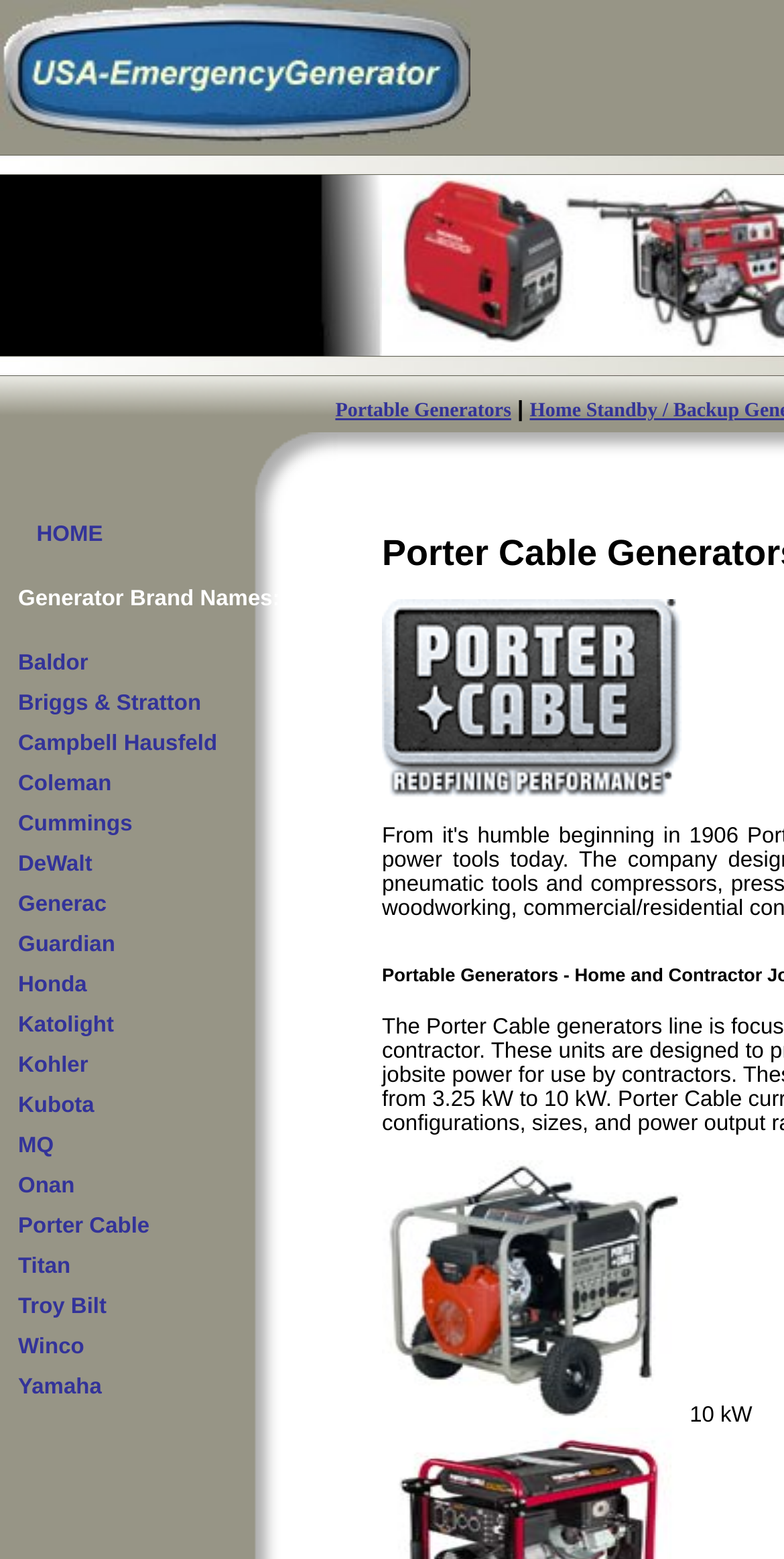Is there a table on the webpage?
Please provide a single word or phrase as your answer based on the screenshot.

Yes